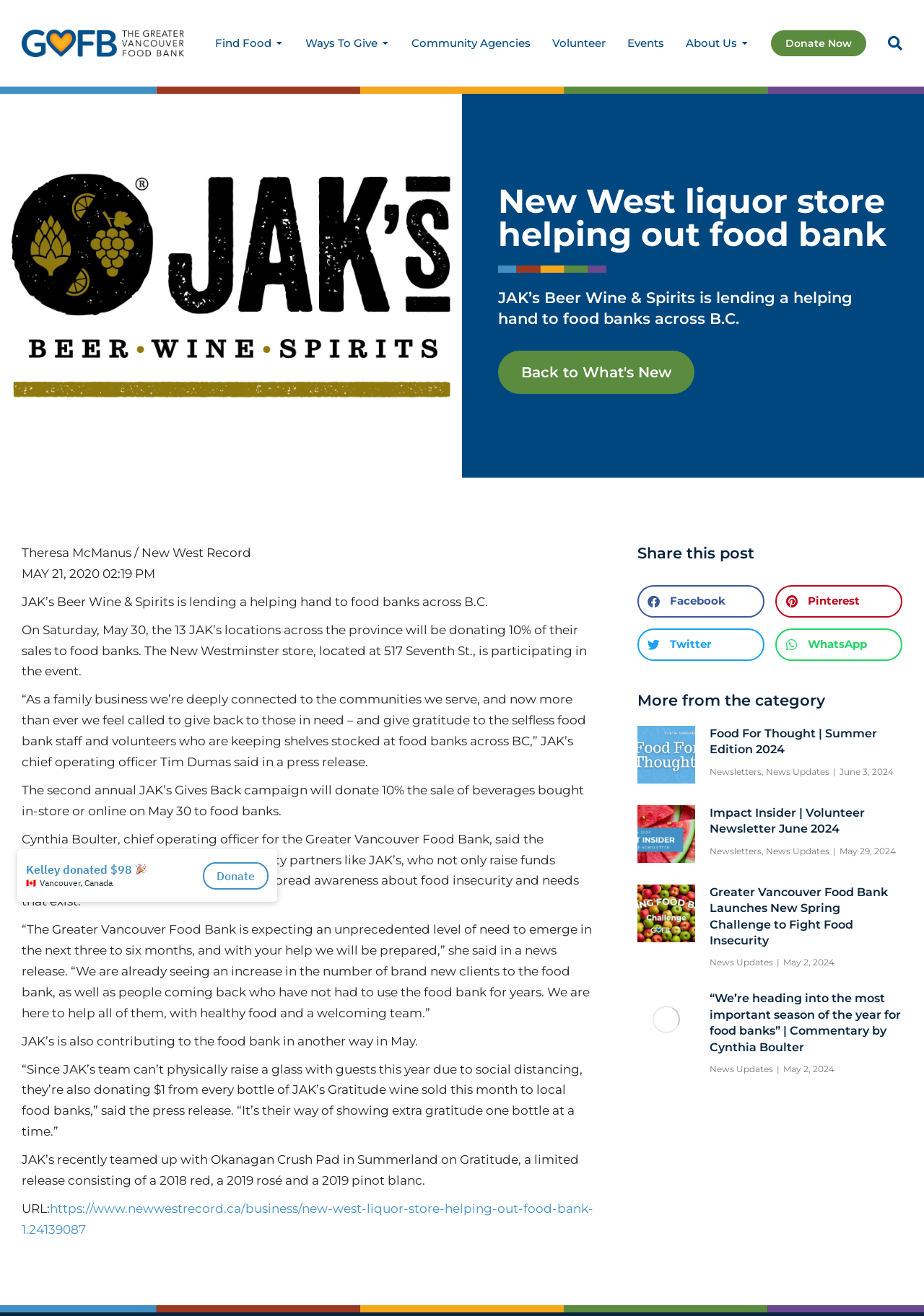Using the description "About Us", locate and provide the bounding box of the UI element.

[0.742, 0.022, 0.811, 0.044]